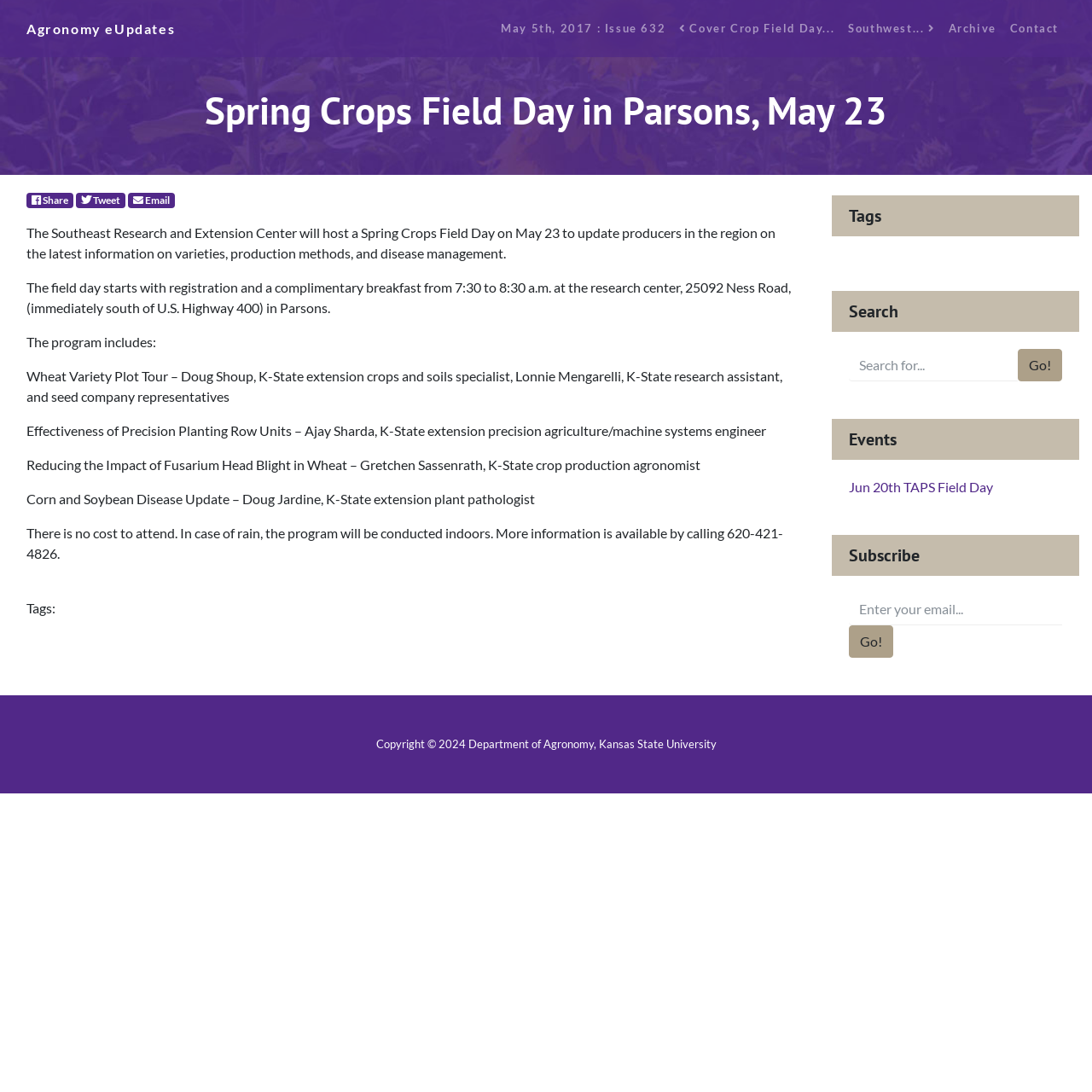What is the date of the TAPS Field Day?
Look at the screenshot and provide an in-depth answer.

I found this answer by looking at the link 'Jun 20th TAPS Field Day' under the 'Events' heading, which suggests that the date of the TAPS Field Day is June 20th.